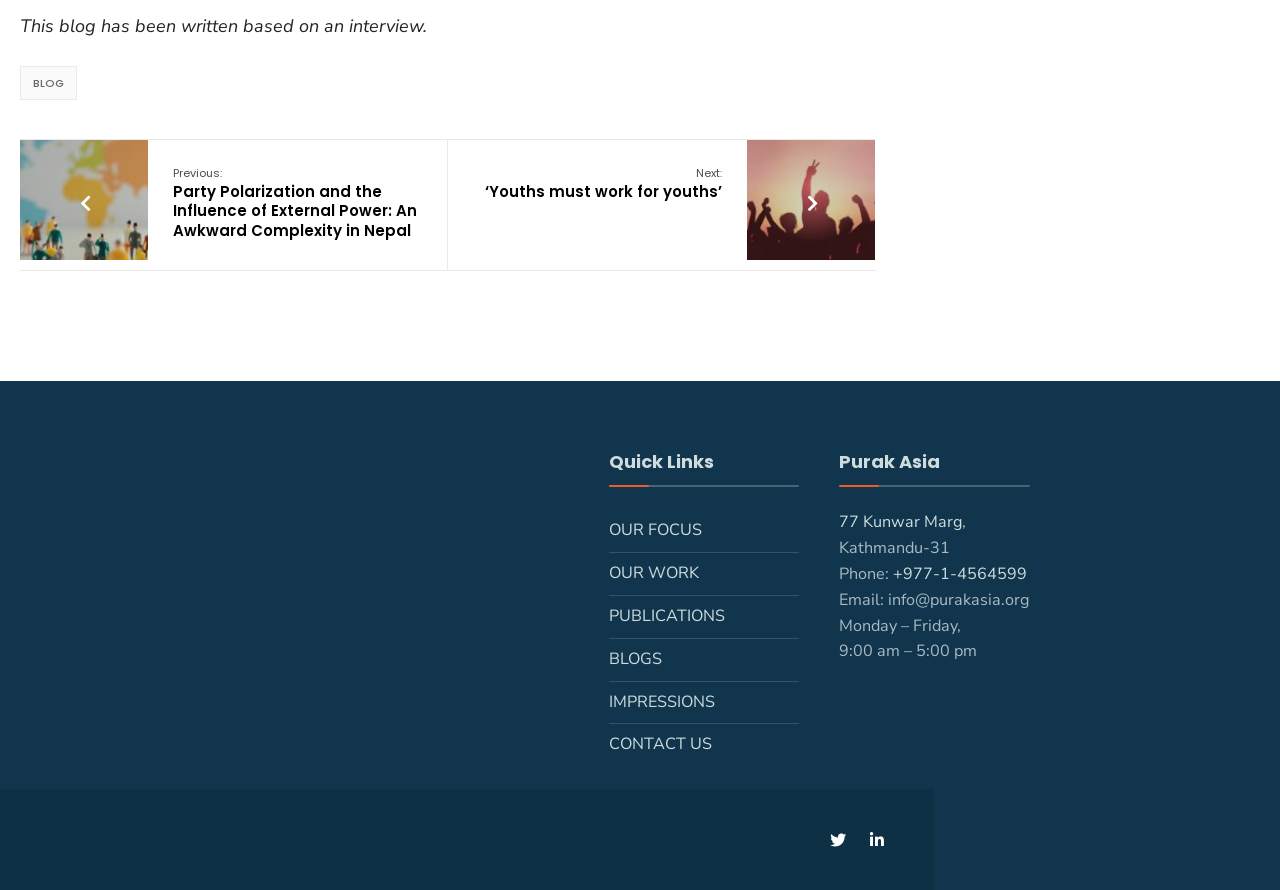Please find the bounding box coordinates of the clickable region needed to complete the following instruction: "Contact Purak Asia via phone". The bounding box coordinates must consist of four float numbers between 0 and 1, i.e., [left, top, right, bottom].

[0.698, 0.632, 0.802, 0.657]